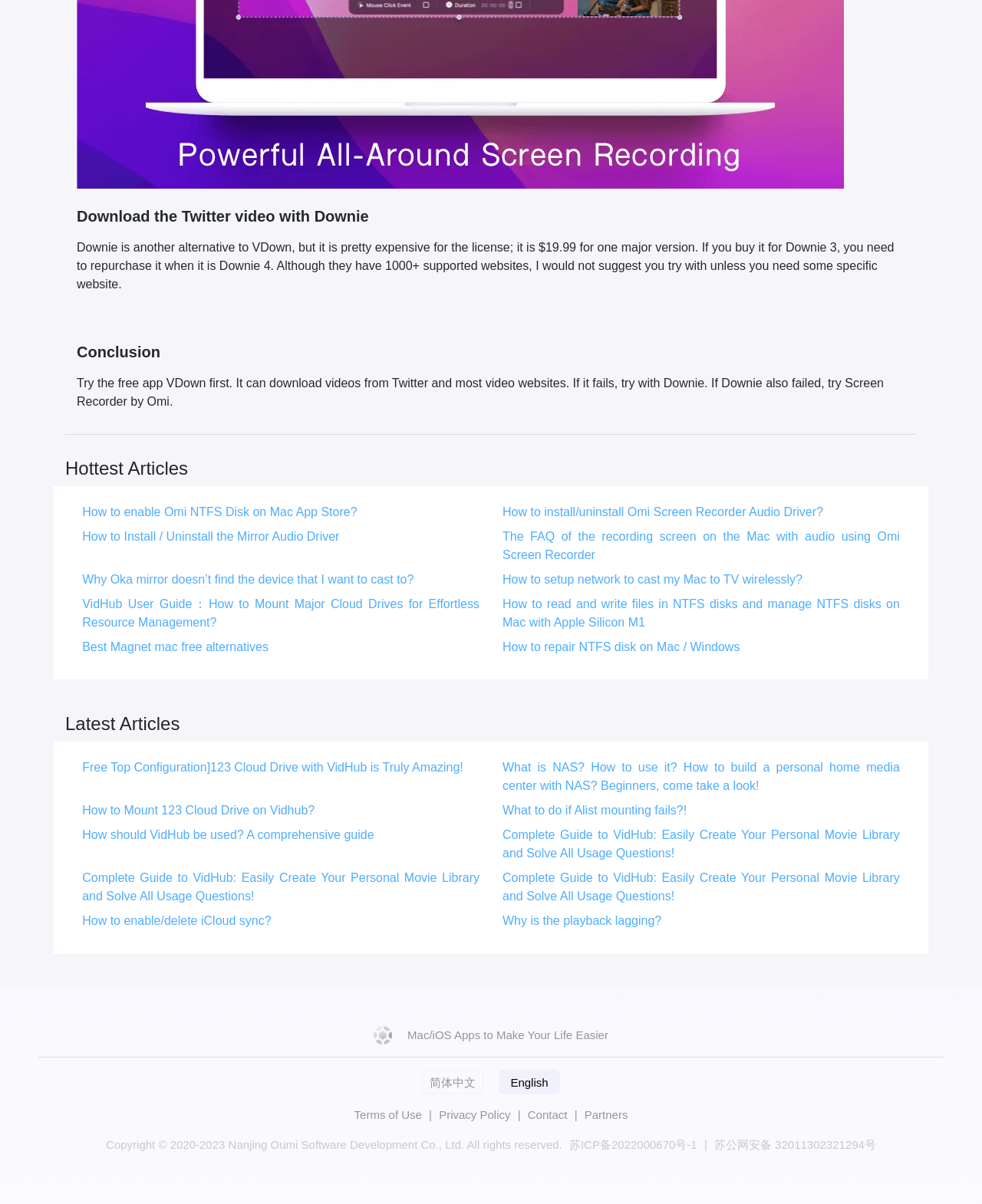Kindly determine the bounding box coordinates for the clickable area to achieve the given instruction: "View the Terms of Use".

[0.361, 0.92, 0.43, 0.931]